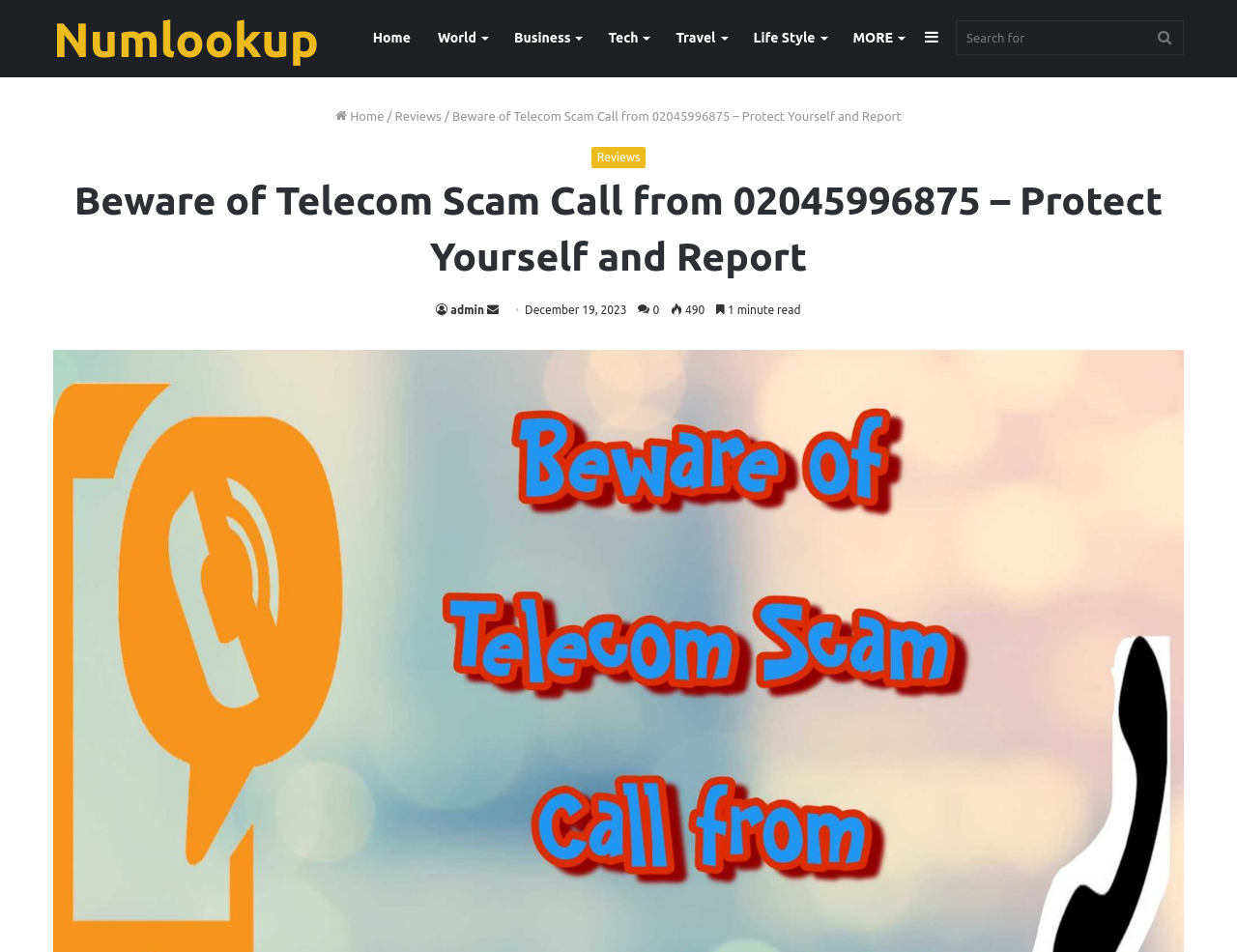Please specify the bounding box coordinates of the area that should be clicked to accomplish the following instruction: "View World news". The coordinates should consist of four float numbers between 0 and 1, i.e., [left, top, right, bottom].

[0.343, 0.0, 0.405, 0.08]